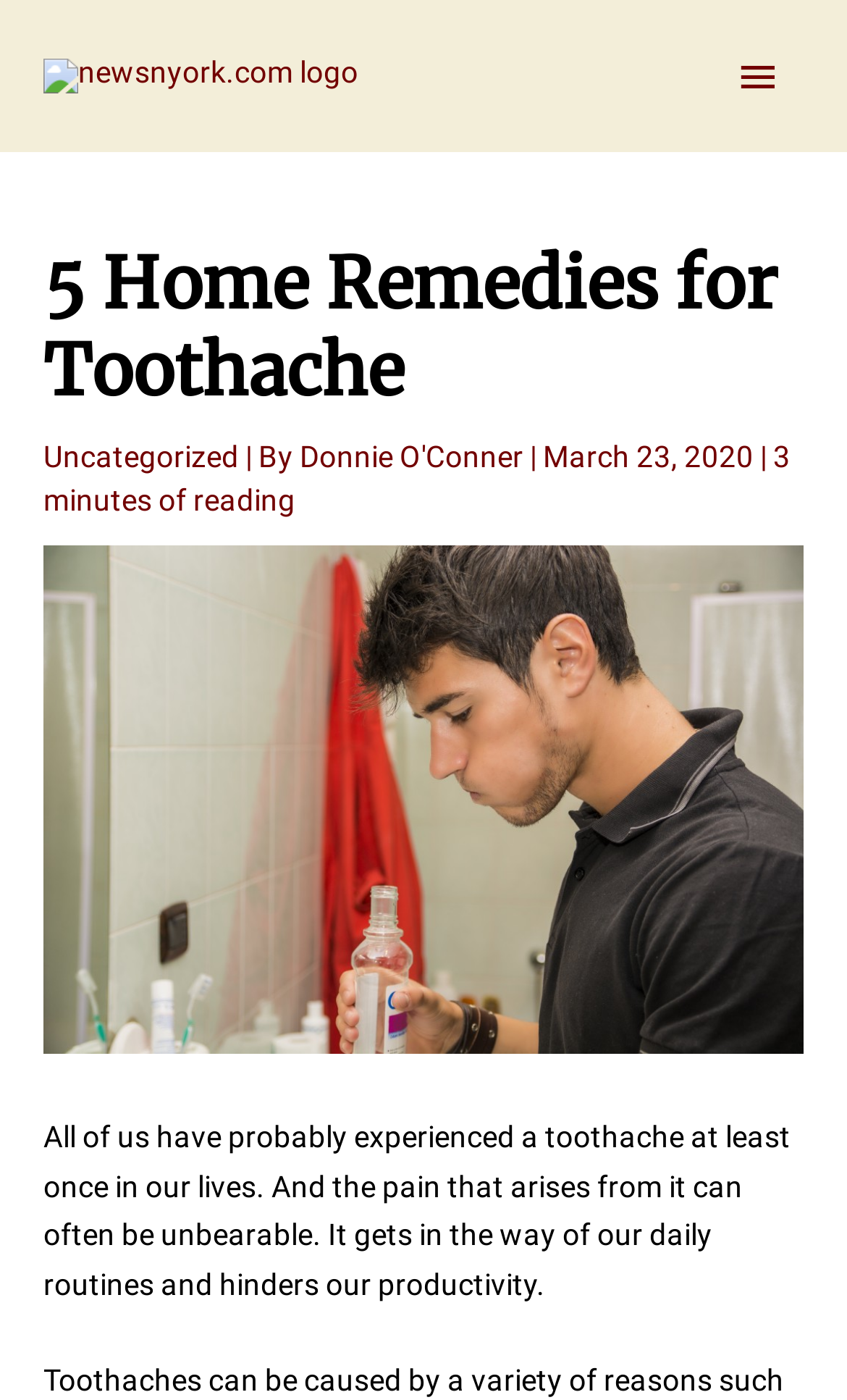What is the person in the image doing?
Please utilize the information in the image to give a detailed response to the question.

I looked at the image in the article and saw a person gargling, which is likely related to the topic of toothache remedies.